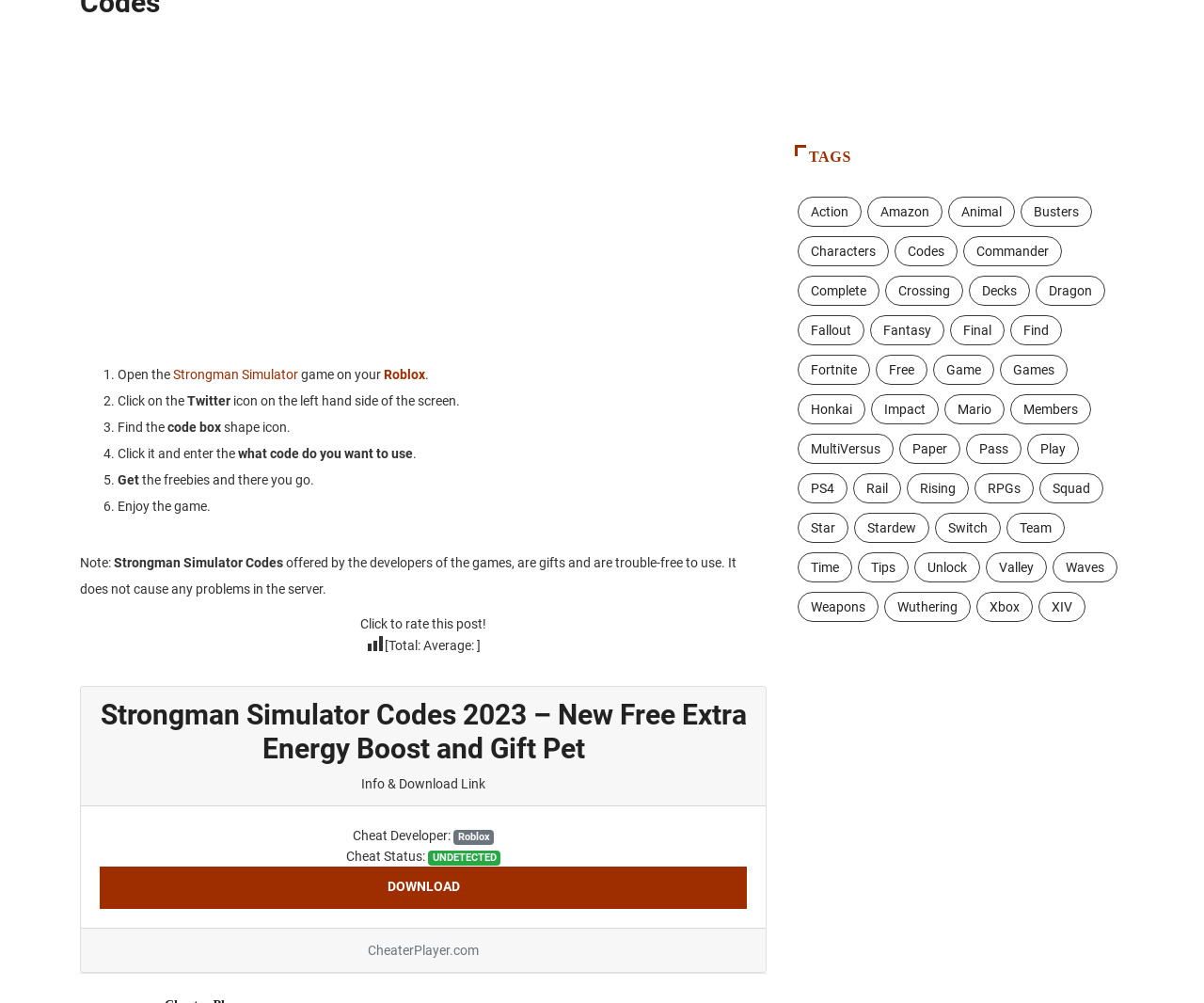Locate the bounding box coordinates of the clickable element to fulfill the following instruction: "Click on the 'Action' link". Provide the coordinates as four float numbers between 0 and 1 in the format [left, top, right, bottom].

[0.662, 0.196, 0.716, 0.226]